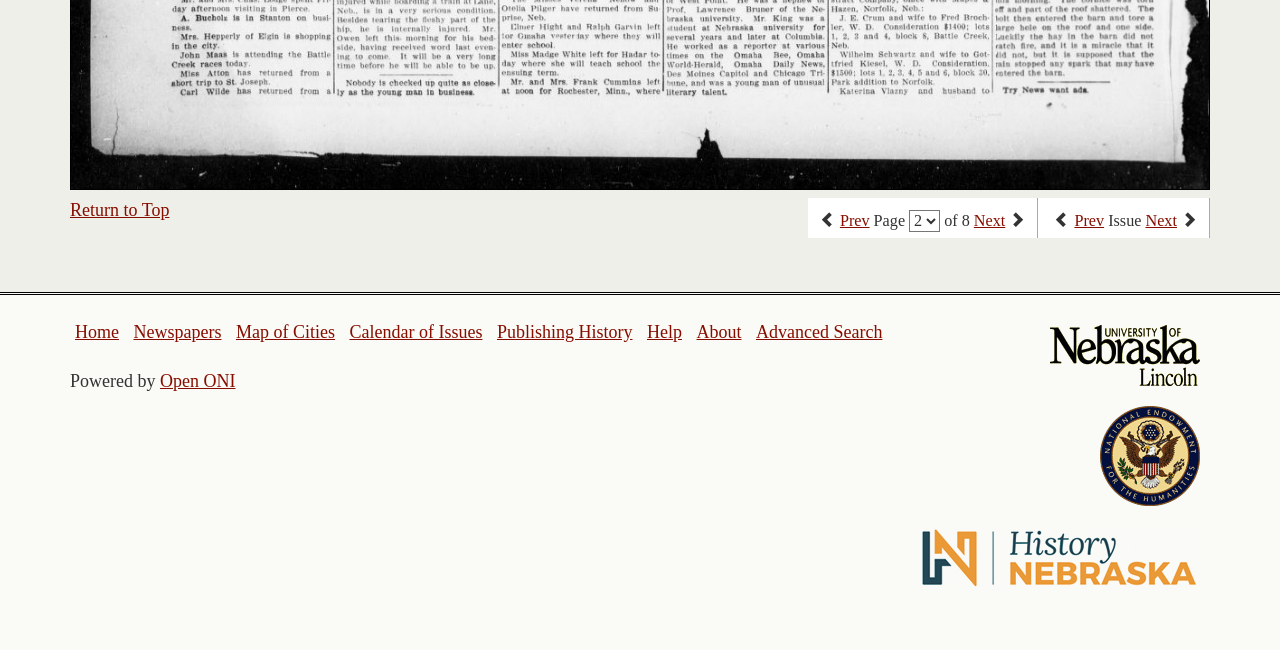Please find the bounding box coordinates of the element that you should click to achieve the following instruction: "perform advanced search". The coordinates should be presented as four float numbers between 0 and 1: [left, top, right, bottom].

[0.591, 0.496, 0.689, 0.526]